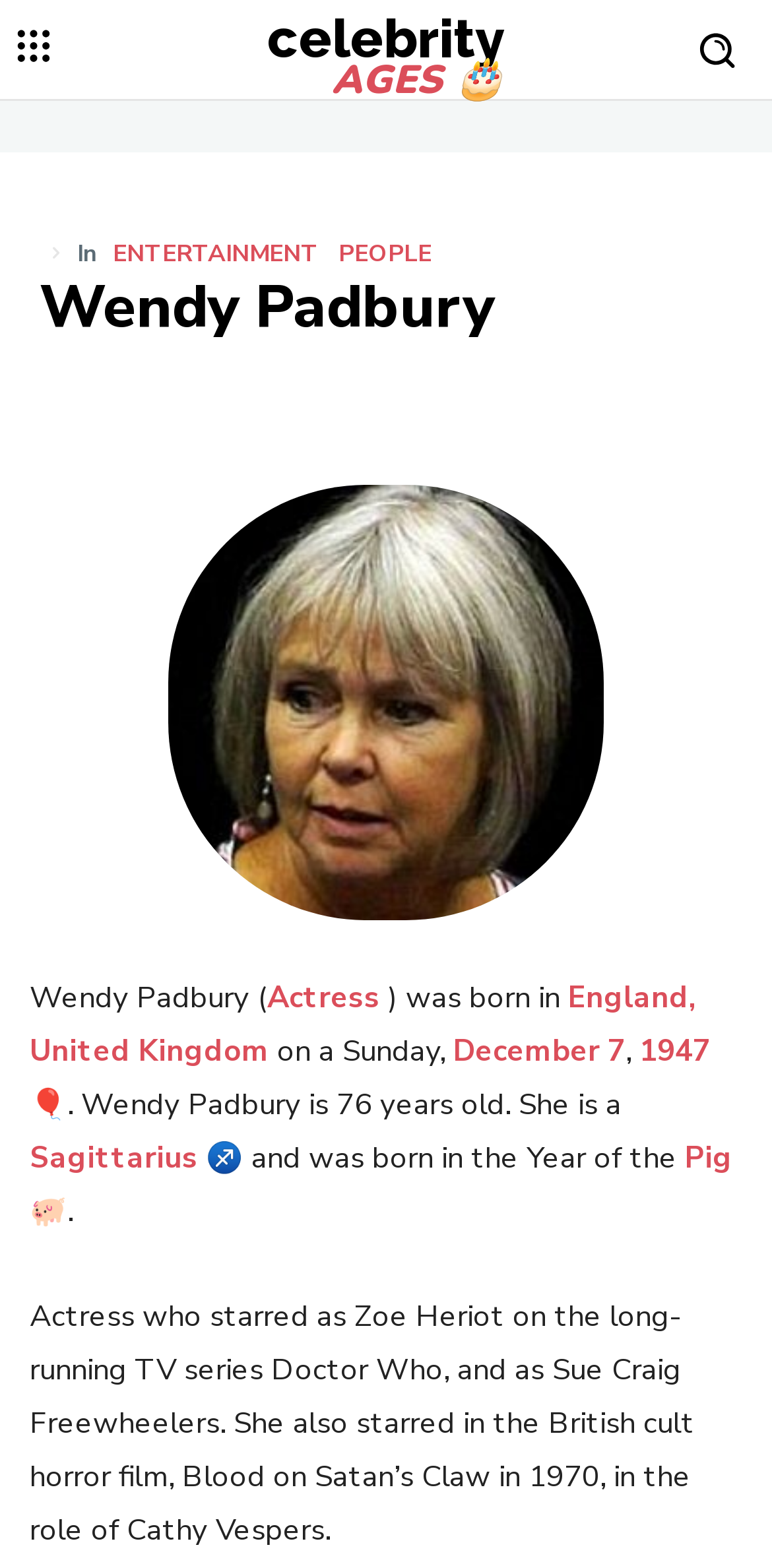What is the name of the horror film Wendy Padbury starred in?
Based on the visual, give a brief answer using one word or a short phrase.

Blood on Satan’s Claw